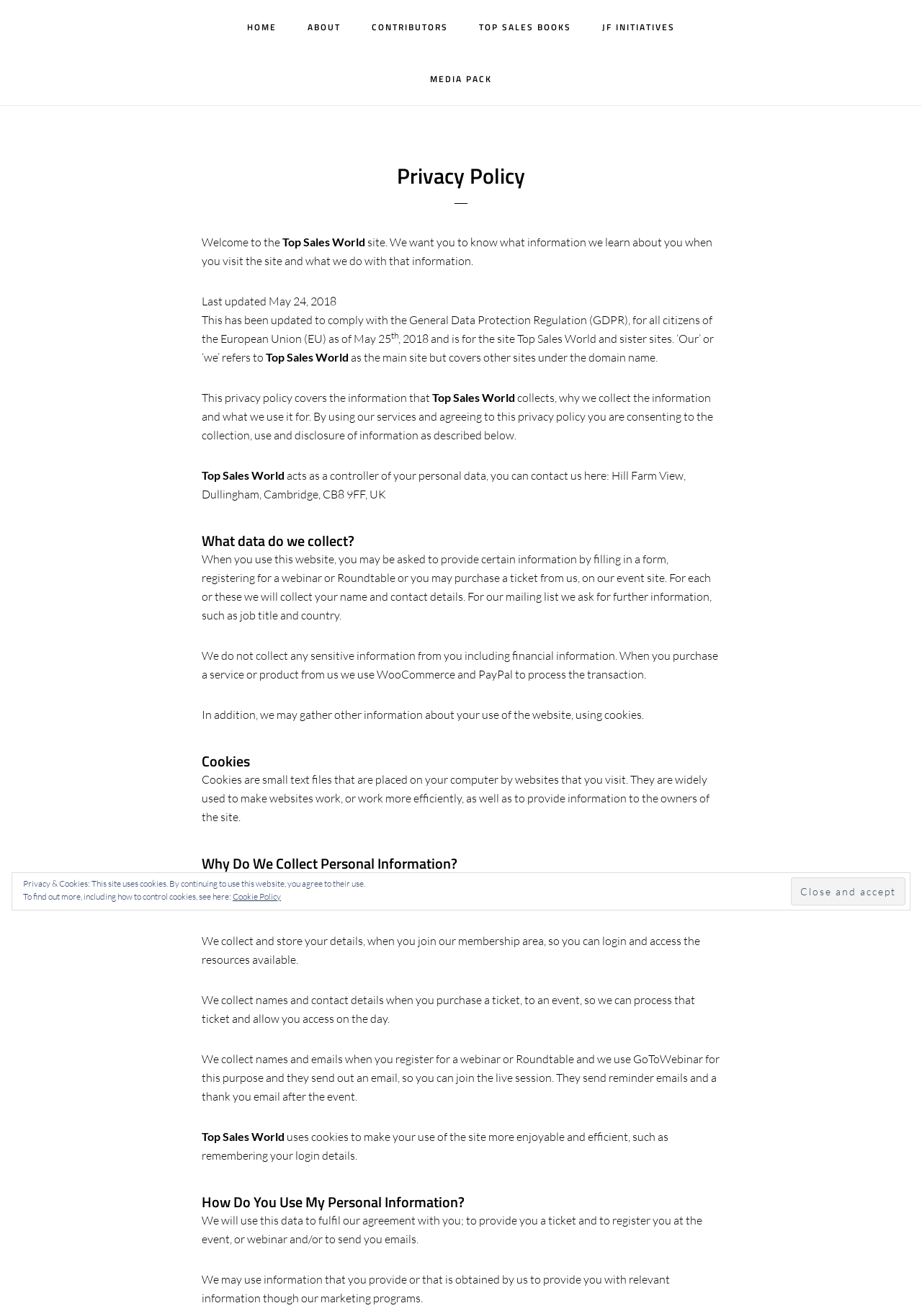Show the bounding box coordinates for the element that needs to be clicked to execute the following instruction: "Click the 'HOME' link". Provide the coordinates in the form of four float numbers between 0 and 1, i.e., [left, top, right, bottom].

[0.252, 0.001, 0.316, 0.041]